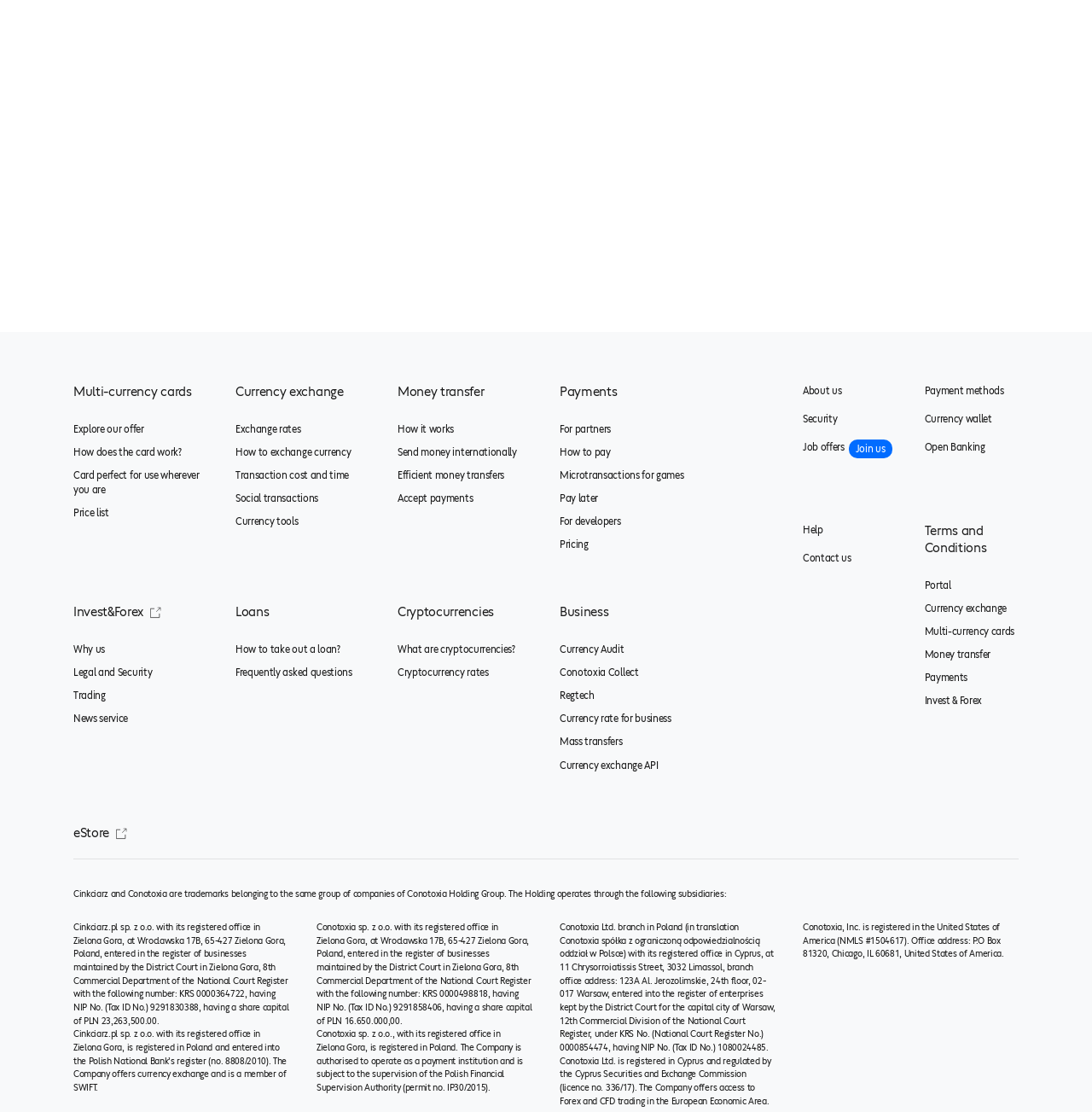What is the 'Sell' price of EUR to USD?
Answer the question with a thorough and detailed explanation.

I looked at the currency exchange rate table and found the 'Sell' price of EUR to USD, which is 1.0859.